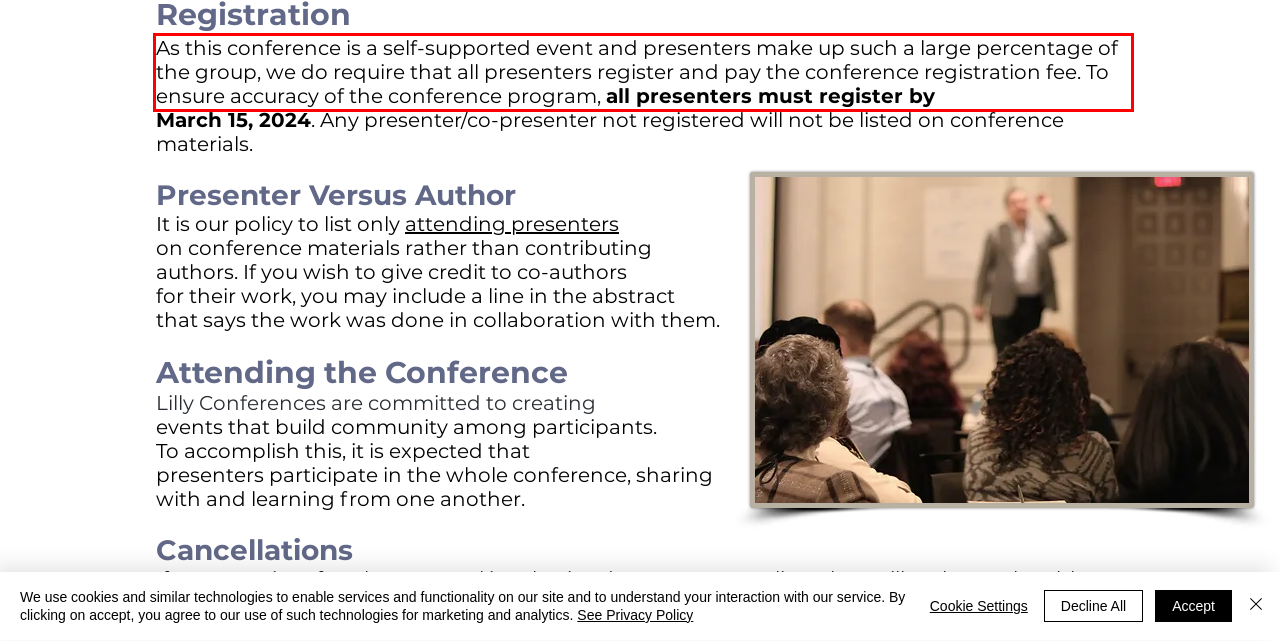Please examine the screenshot of the webpage and read the text present within the red rectangle bounding box.

As this conference is a self-supported event and presenters make up such a large percentage of the group, we do require that all presenters register and pay the conference registration fee. To ensure accuracy of the conference program, all presenters must register by​